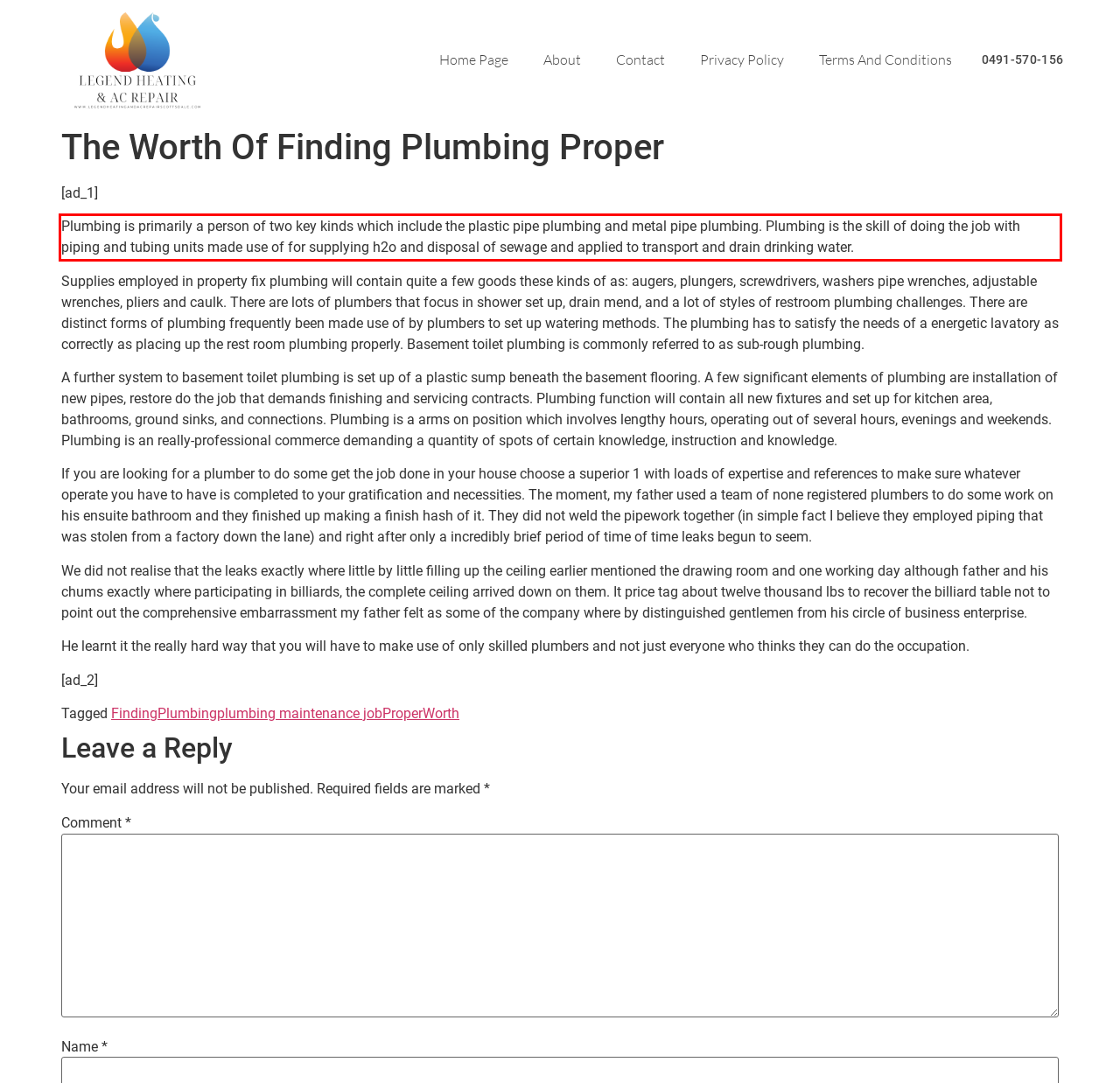Perform OCR on the text inside the red-bordered box in the provided screenshot and output the content.

Plumbing is primarily a person of two key kinds which include the plastic pipe plumbing and metal pipe plumbing. Plumbing is the skill of doing the job with piping and tubing units made use of for supplying h2o and disposal of sewage and applied to transport and drain drinking water.